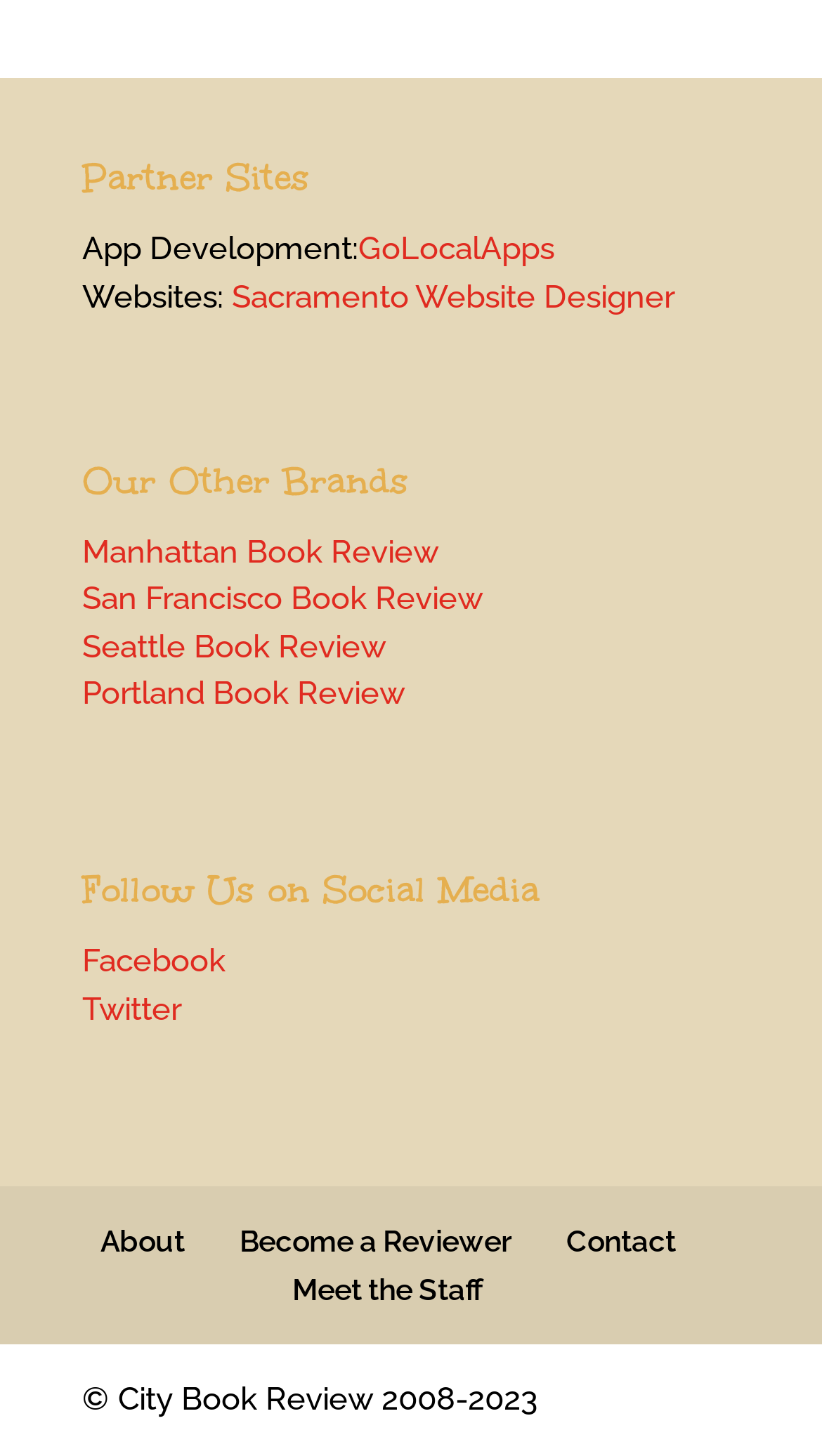What social media platform is listed first?
Use the information from the screenshot to give a comprehensive response to the question.

The social media platforms are listed under the 'Follow Us on Social Media' heading, and Facebook is the first one listed.